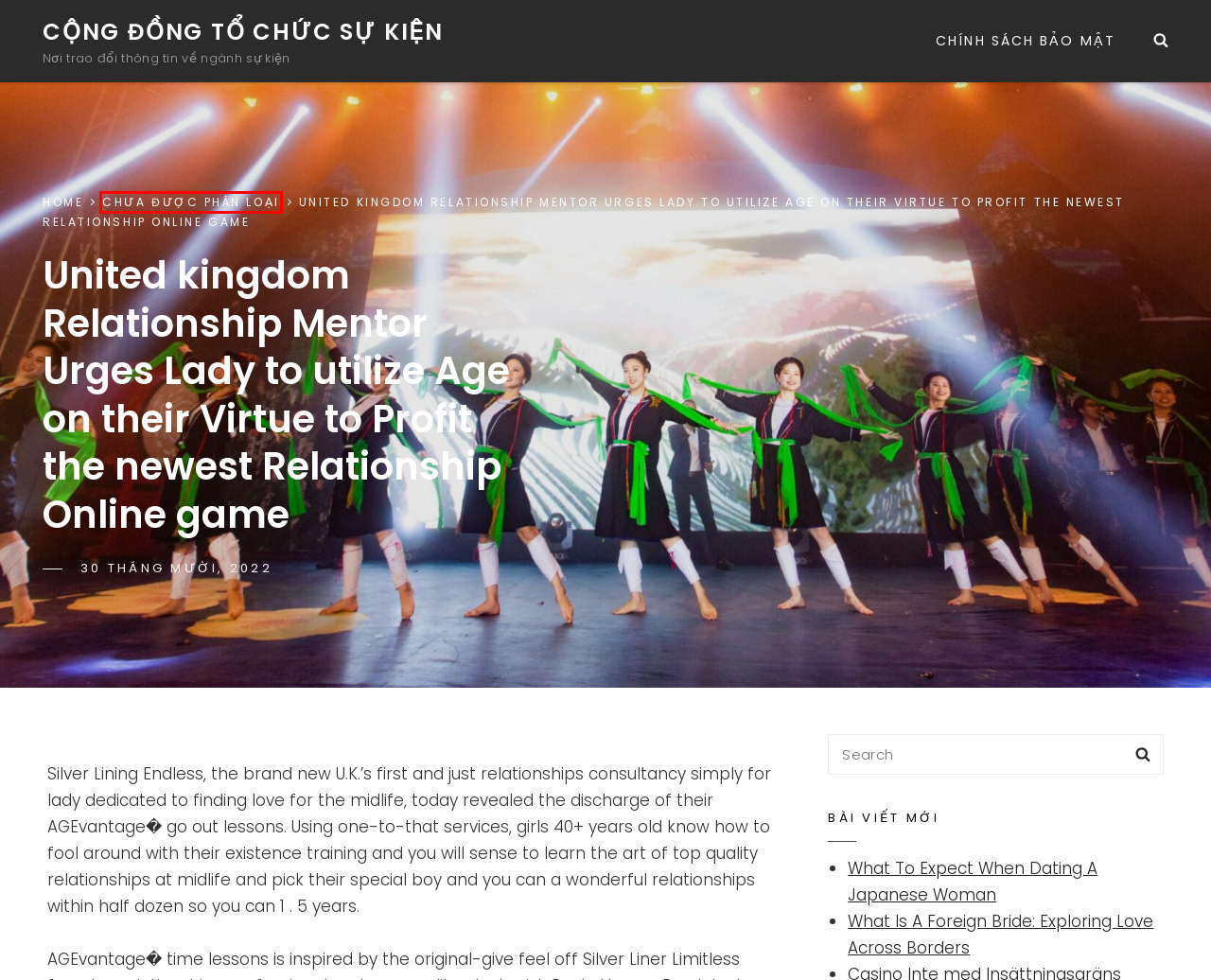You have a screenshot of a webpage with an element surrounded by a red bounding box. Choose the webpage description that best describes the new page after clicking the element inside the red bounding box. Here are the candidates:
A. What To Expect When Dating A Japanese Woman – Cộng Đồng Tổ Chức Sự Kiện
B. Cộng Đồng Tổ Chức Sự Kiện
C. What Is A Foreign Bride: Exploring Love Across Borders – Cộng Đồng Tổ Chức Sự Kiện
D. ♥ Escort Service ♥ Find the Best Escort Girls Here!
E. Chưa được phân loại – Cộng Đồng Tổ Chức Sự Kiện
F. Cộng Đồng Tổ Chức Sự Kiện – Nơi trao đổi thông tin về ngành sự kiện
G. Vip Settee Casinon mielipide – Cộng Đồng Tổ Chức Sự Kiện
H. Chính sách bảo mật – Cộng Đồng Tổ Chức Sự Kiện

E